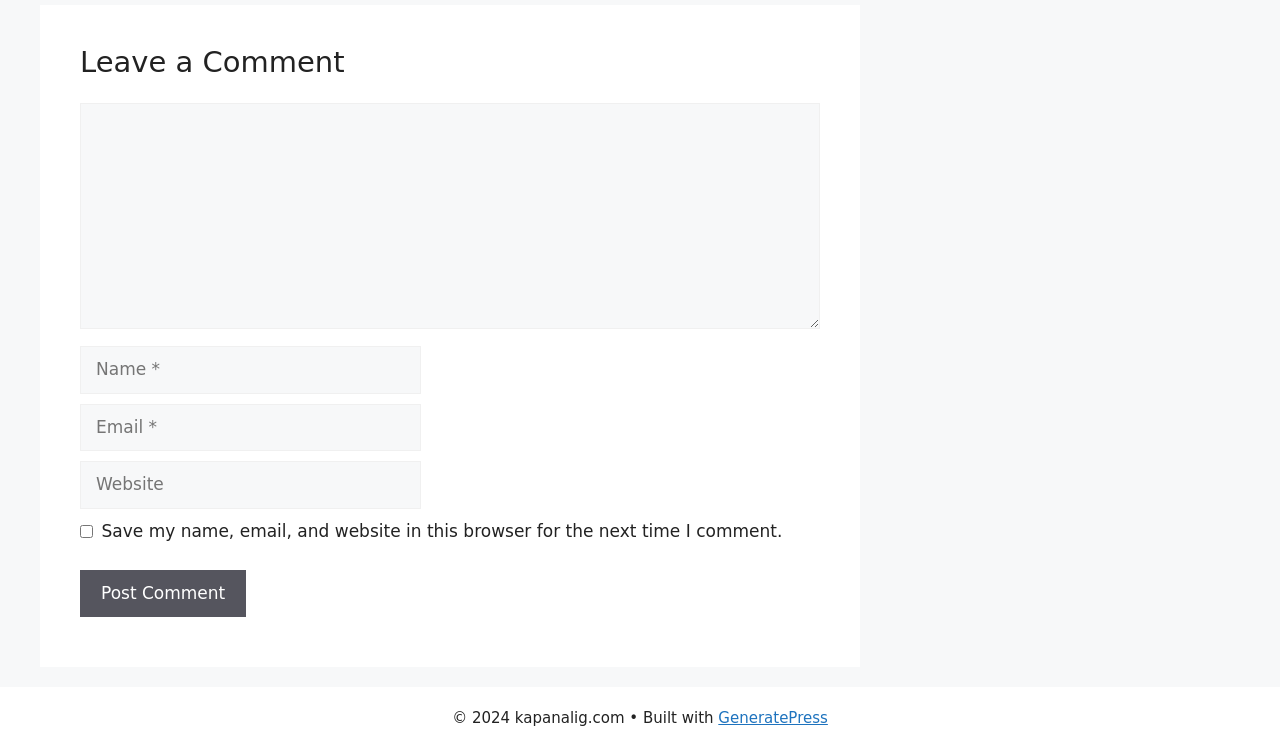What is the purpose of the textboxes?
Based on the image, provide a one-word or brief-phrase response.

To input comment information